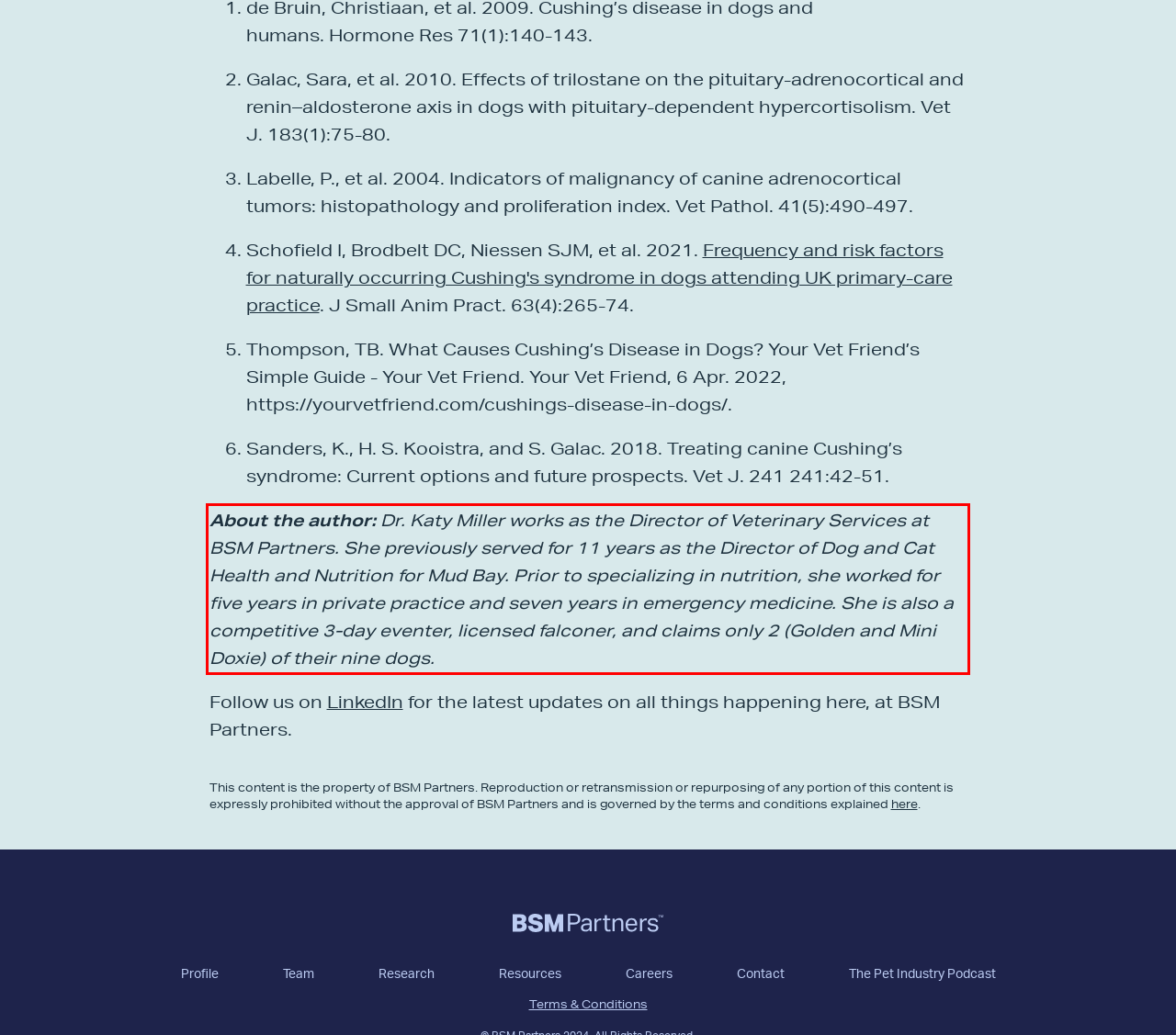There is a screenshot of a webpage with a red bounding box around a UI element. Please use OCR to extract the text within the red bounding box.

About the author: Dr. Katy Miller works as the Director of Veterinary Services at BSM Partners. She previously served for 11 years as the Director of Dog and Cat Health and Nutrition for Mud Bay. Prior to specializing in nutrition, she worked for five years in private practice and seven years in emergency medicine. She is also a competitive 3-day eventer, licensed falconer, and claims only 2 (Golden and Mini Doxie) of their nine dogs.